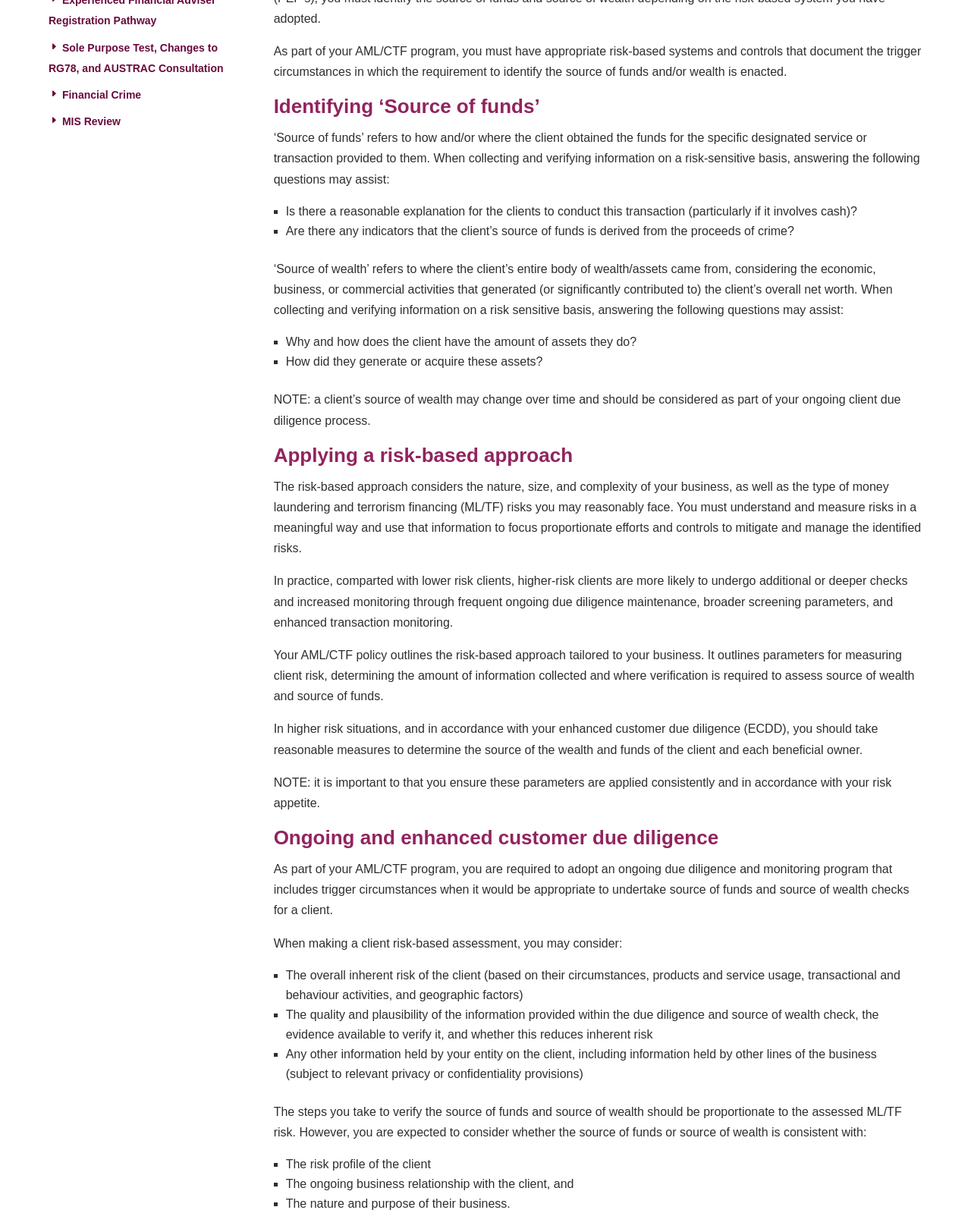Determine the bounding box coordinates of the UI element described below. Use the format (top-left x, top-left y, bottom-right x, bottom-right y) with floating point numbers between 0 and 1: title="Dr. Singerman"

None